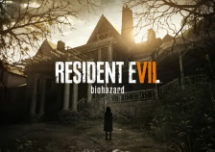What is the color of the title 'RESIDENT EVIL'?
Deliver a detailed and extensive answer to the question.

According to the caption, the title 'RESIDENT EVIL' is presented in bold white letters, which suggests that the color of the title is white.